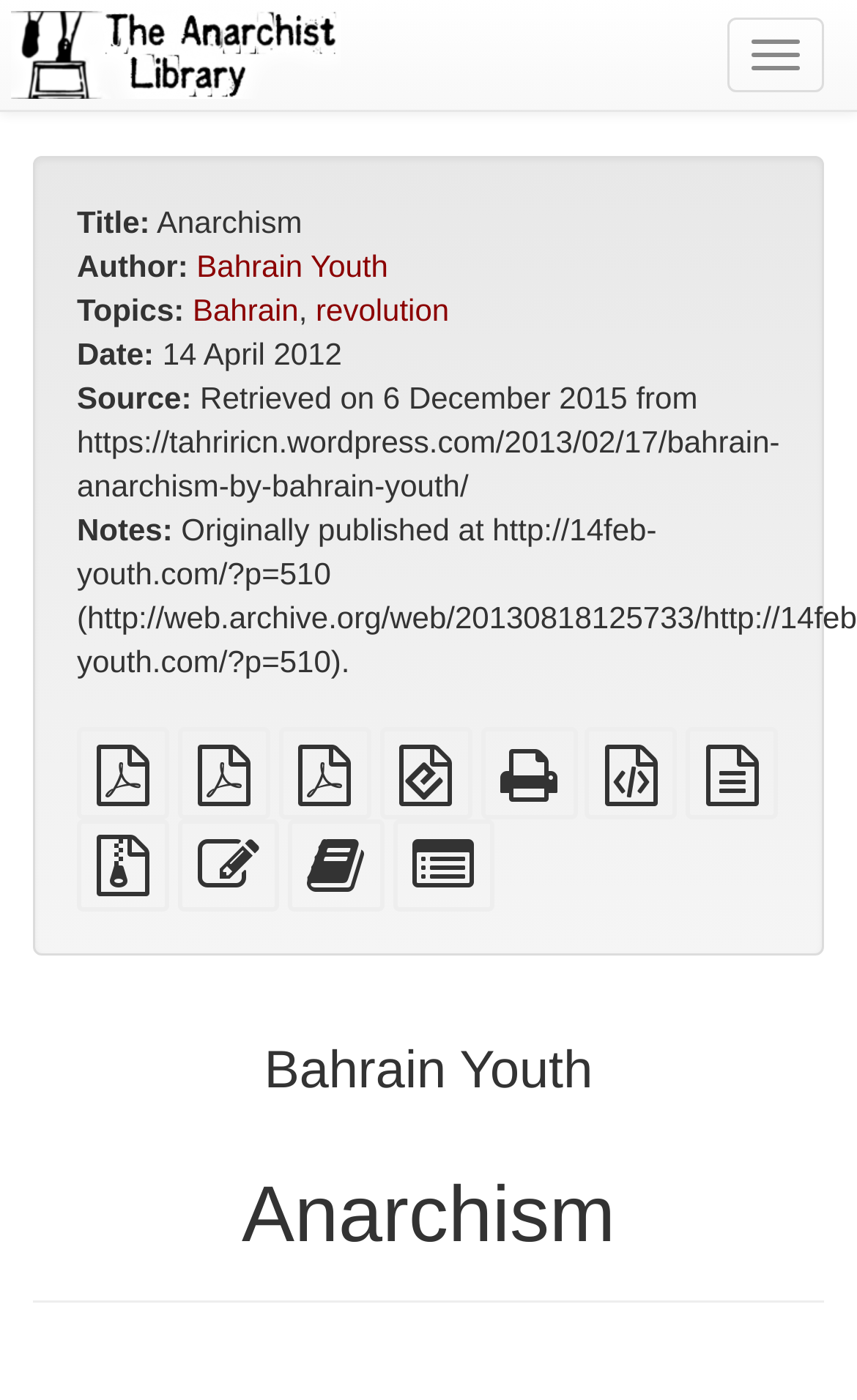Who is the author of the article?
By examining the image, provide a one-word or phrase answer.

Bahrain Youth